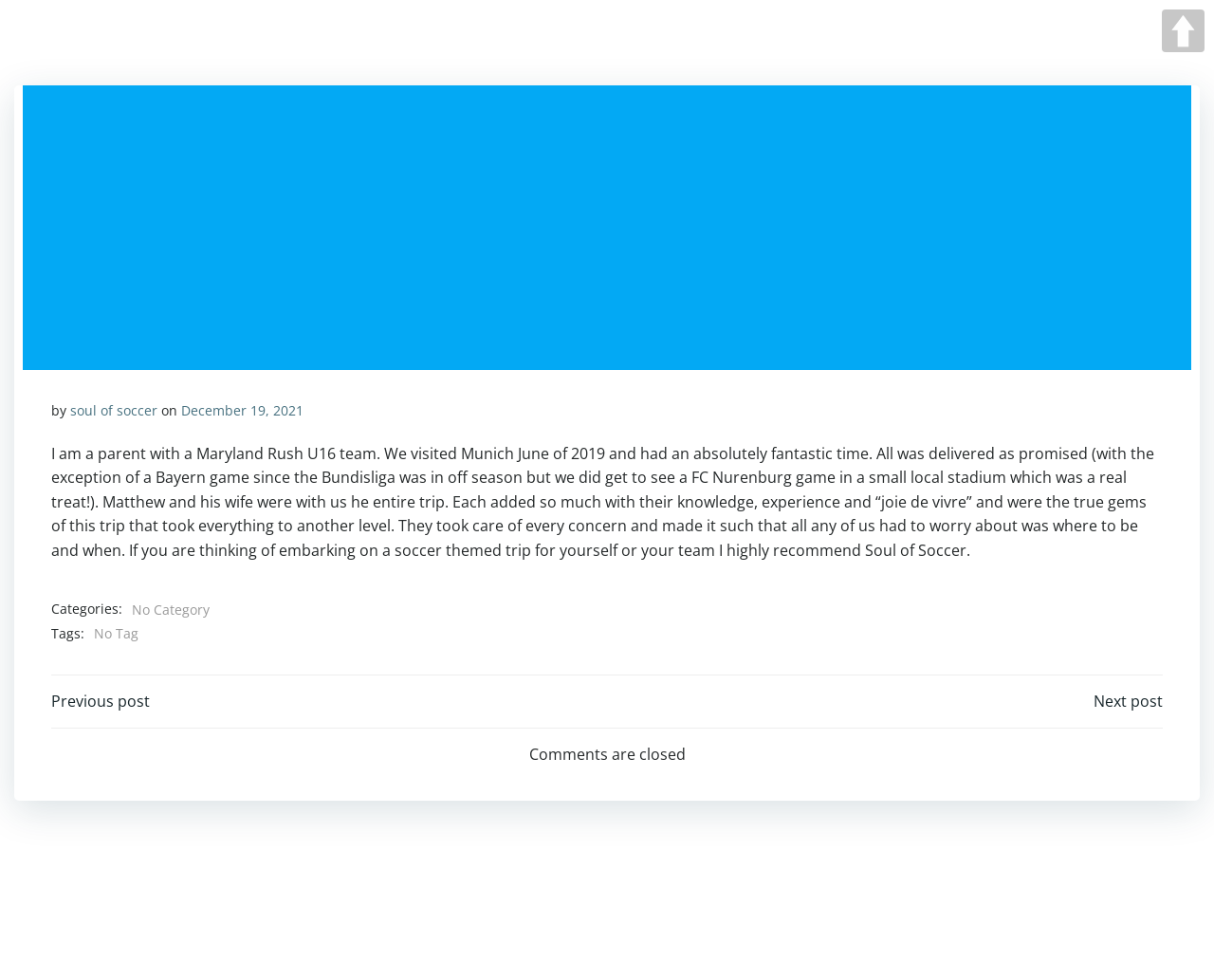Generate a thorough explanation of the webpage's elements.

This webpage appears to be a blog post or review about a soccer-themed trip organized by Soul of Soccer. At the top, there is a title "I highly recommend Soul of Soccer – SOUL OF SOCCER" followed by a brief description "by" and a link to "Soul of Soccer". Below this, there is a date "December 19, 2021" which is likely the publication date of the post.

The main content of the webpage is a lengthy review or testimonial from a parent who took their Maryland Rush U16 team on a trip to Munich in June 2019. The review is very positive, praising the organizers Matthew and his wife for their knowledge, experience, and enthusiasm, which made the trip a fantastic experience. The review also mentions that they got to see a FC Nurenburg game in a small local stadium, which was a real treat.

Below the review, there are categories and tags listed, but both are marked as "No Category" and "No Tag" respectively. 

The webpage also has a post navigation section, which is divided into two parts, one on the left and one on the right. Each part has a heading "Post navigation" and a link to navigate to other posts. 

At the bottom of the webpage, there is a notice that "Comments are closed". Finally, there is a button "UP" located at the top right corner of the page, which likely allows users to scroll back to the top of the page.